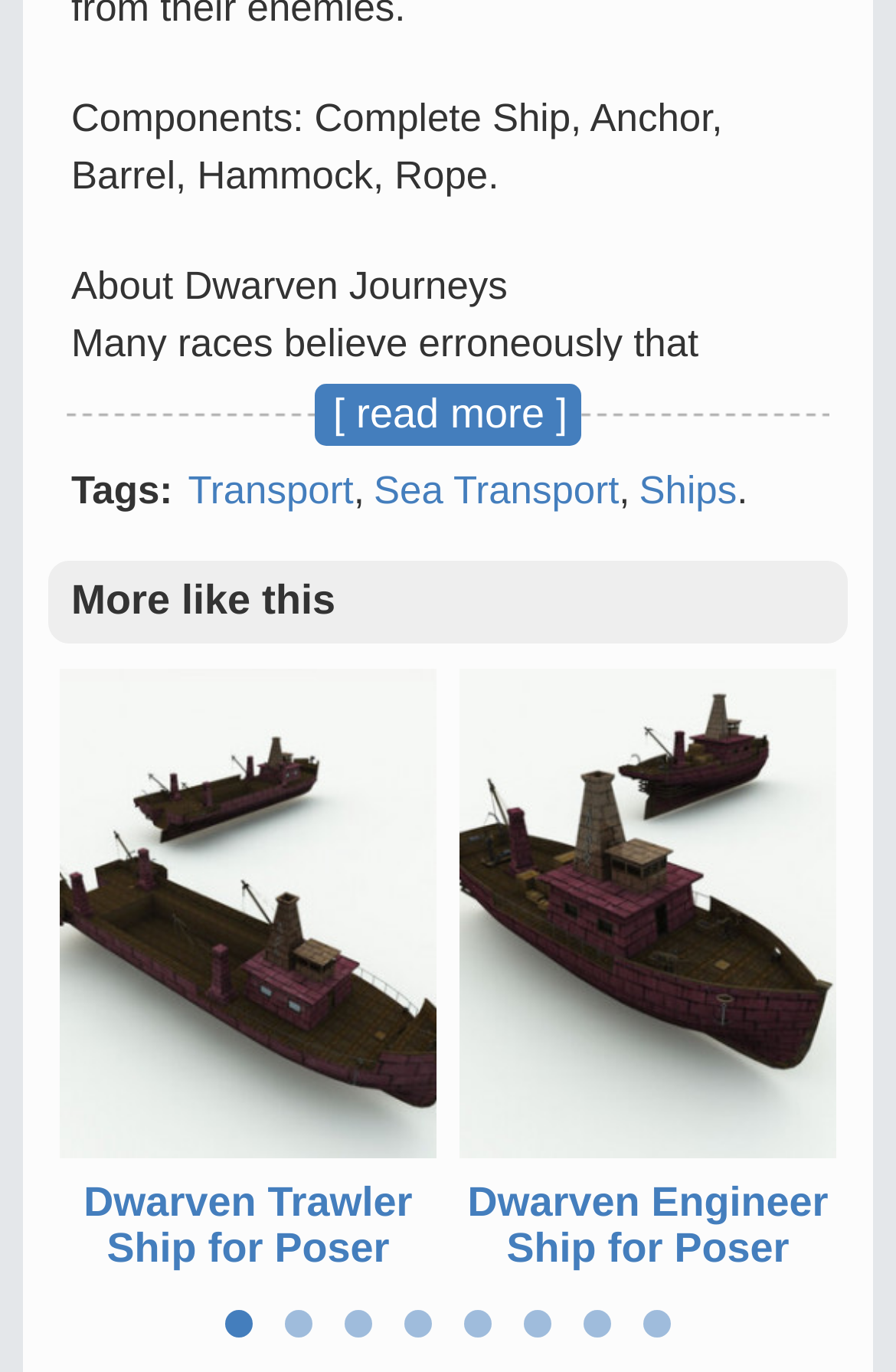Identify the bounding box of the HTML element described here: "Ships". Provide the coordinates as four float numbers between 0 and 1: [left, top, right, bottom].

[0.713, 0.342, 0.822, 0.374]